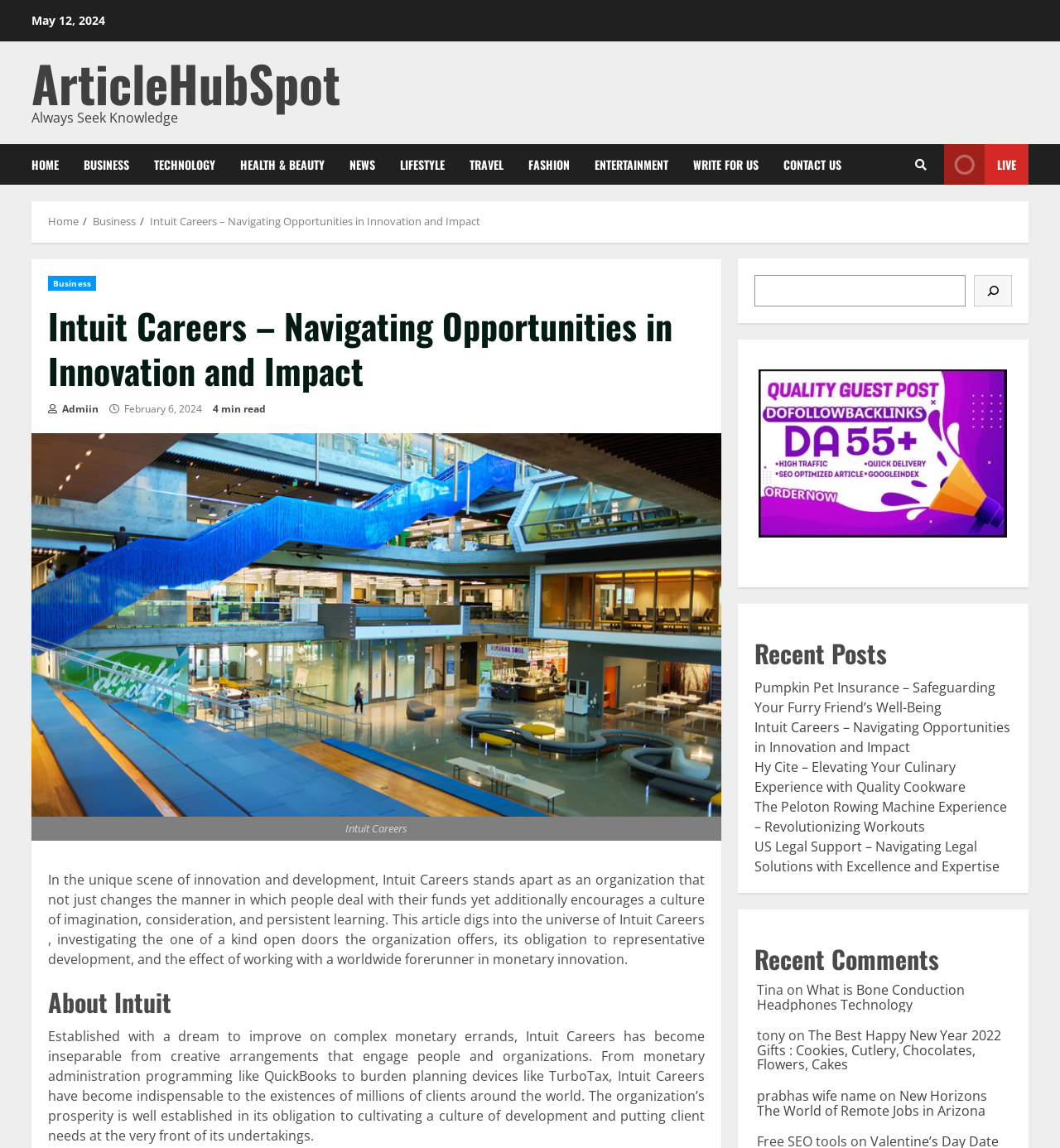Please provide the bounding box coordinates for the element that needs to be clicked to perform the instruction: "View the 'Recent Comments' section". The coordinates must consist of four float numbers between 0 and 1, formatted as [left, top, right, bottom].

[0.712, 0.821, 0.955, 0.85]